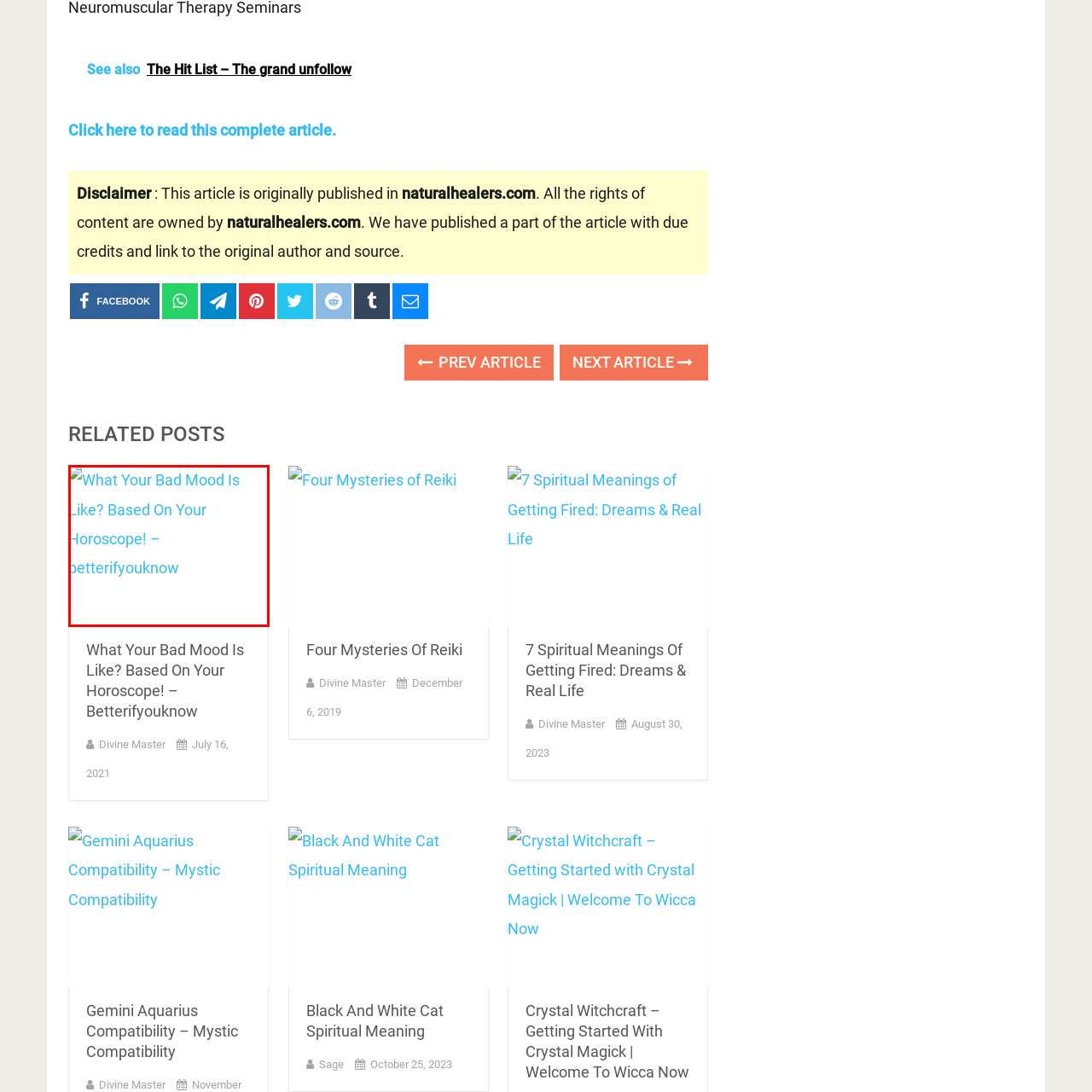Describe in detail what you see in the image highlighted by the red border.

The image features the title "What Your Bad Mood Is Like? Based On Your Horoscope!" from the website betterifyouknow. The text is presented in a vibrant blue font, suggesting a playful and engaging topic related to astrology and emotions. This article likely delves into how different zodiac signs experience and express their moods, offering insights that could resonate with readers interested in astrology. The layout includes the article's catchy title, inviting viewers to explore what might influence their feelings based on their horoscopic traits. The design aligns with the contemporary aesthetic of online wellness and lifestyle content.